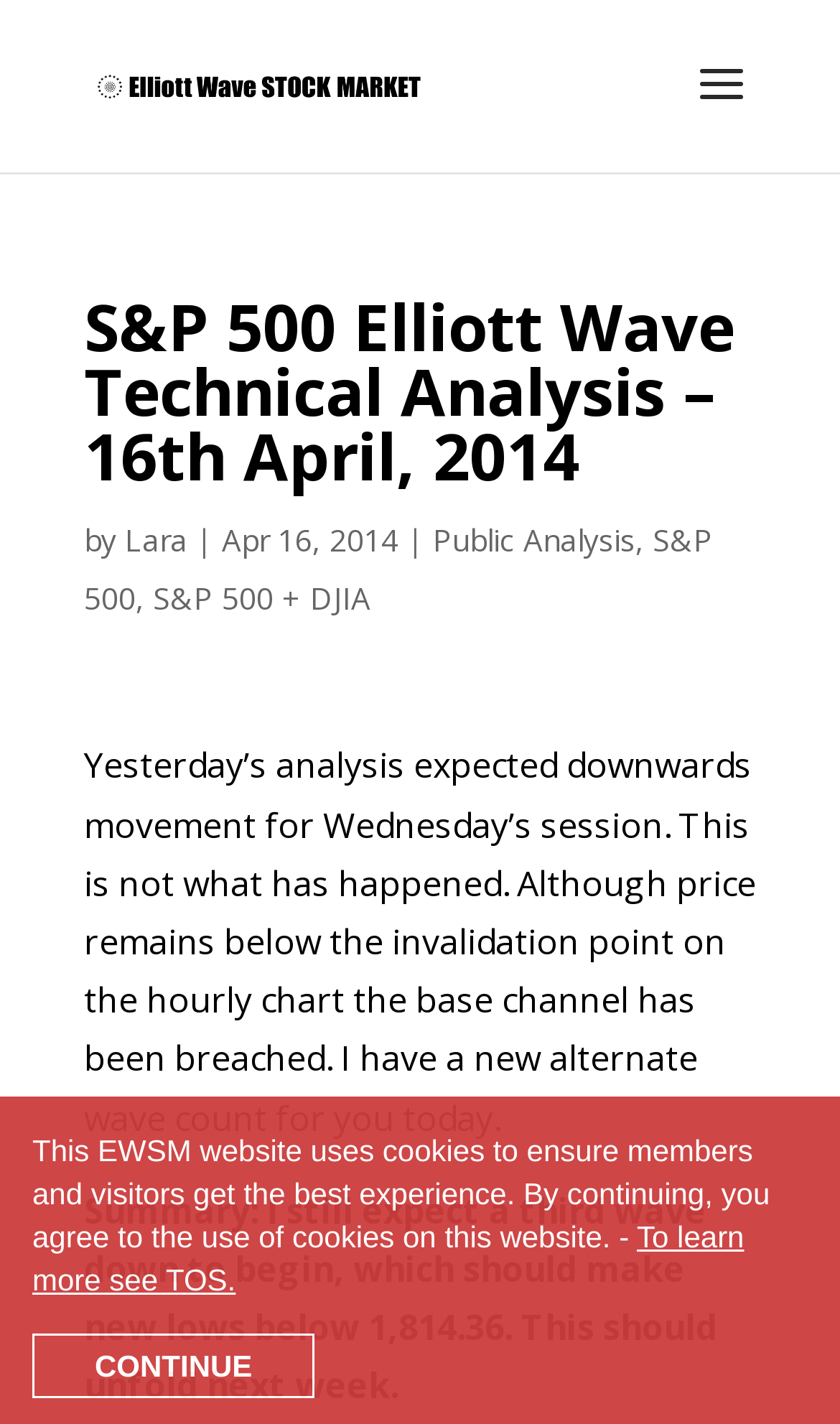Please determine the headline of the webpage and provide its content.

S&P 500 Elliott Wave Technical Analysis – 16th April, 2014